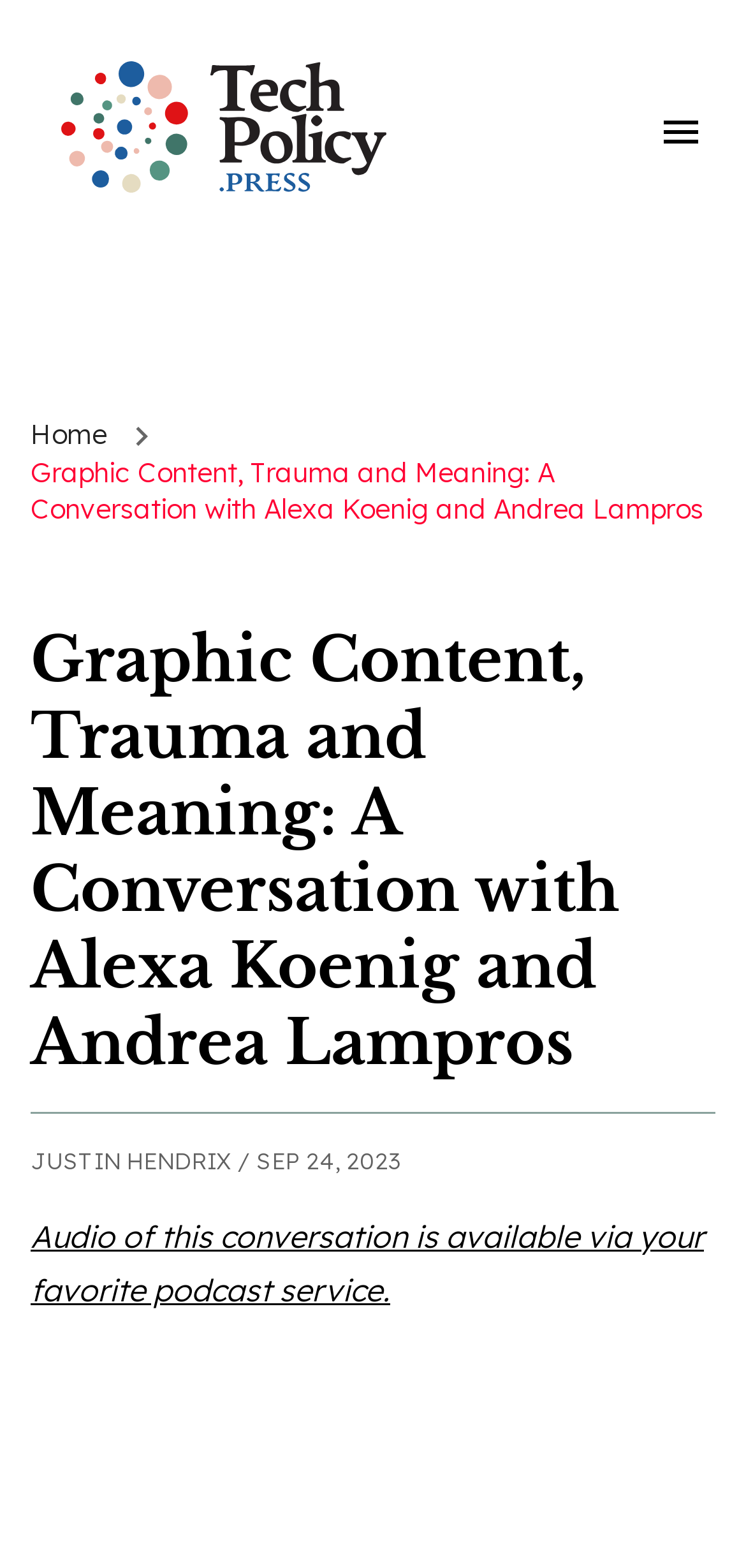Who is the author of the conversation?
Craft a detailed and extensive response to the question.

I found the answer by looking at the static text below the heading, which says 'JUSTIN HENDRIX / SEP 24, 2023'. This suggests that Justin Hendrix is the author of the conversation.